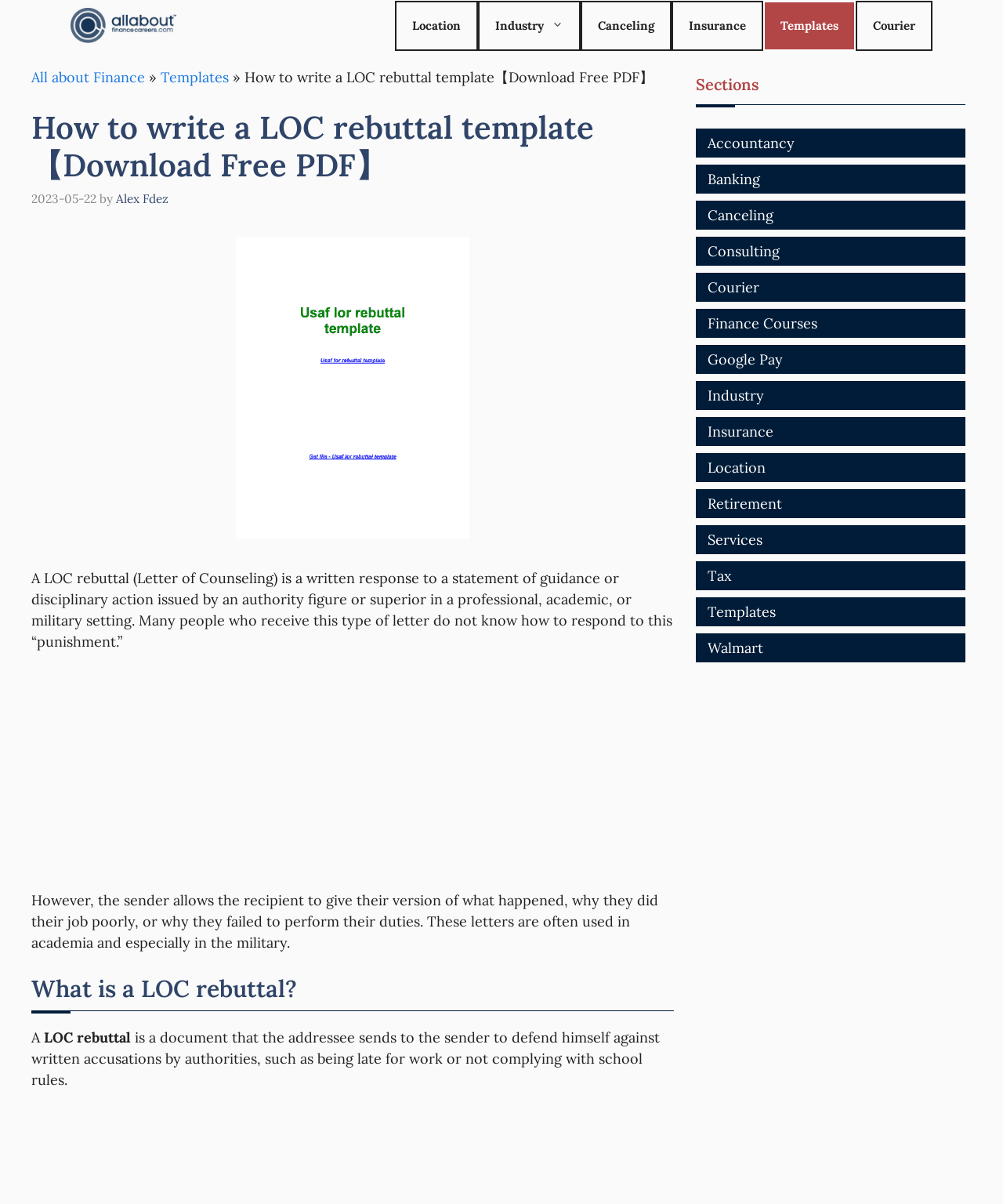Find the bounding box coordinates of the clickable region needed to perform the following instruction: "Click on the 'Download Free PDF' link". The coordinates should be provided as four float numbers between 0 and 1, i.e., [left, top, right, bottom].

[0.244, 0.057, 0.652, 0.072]